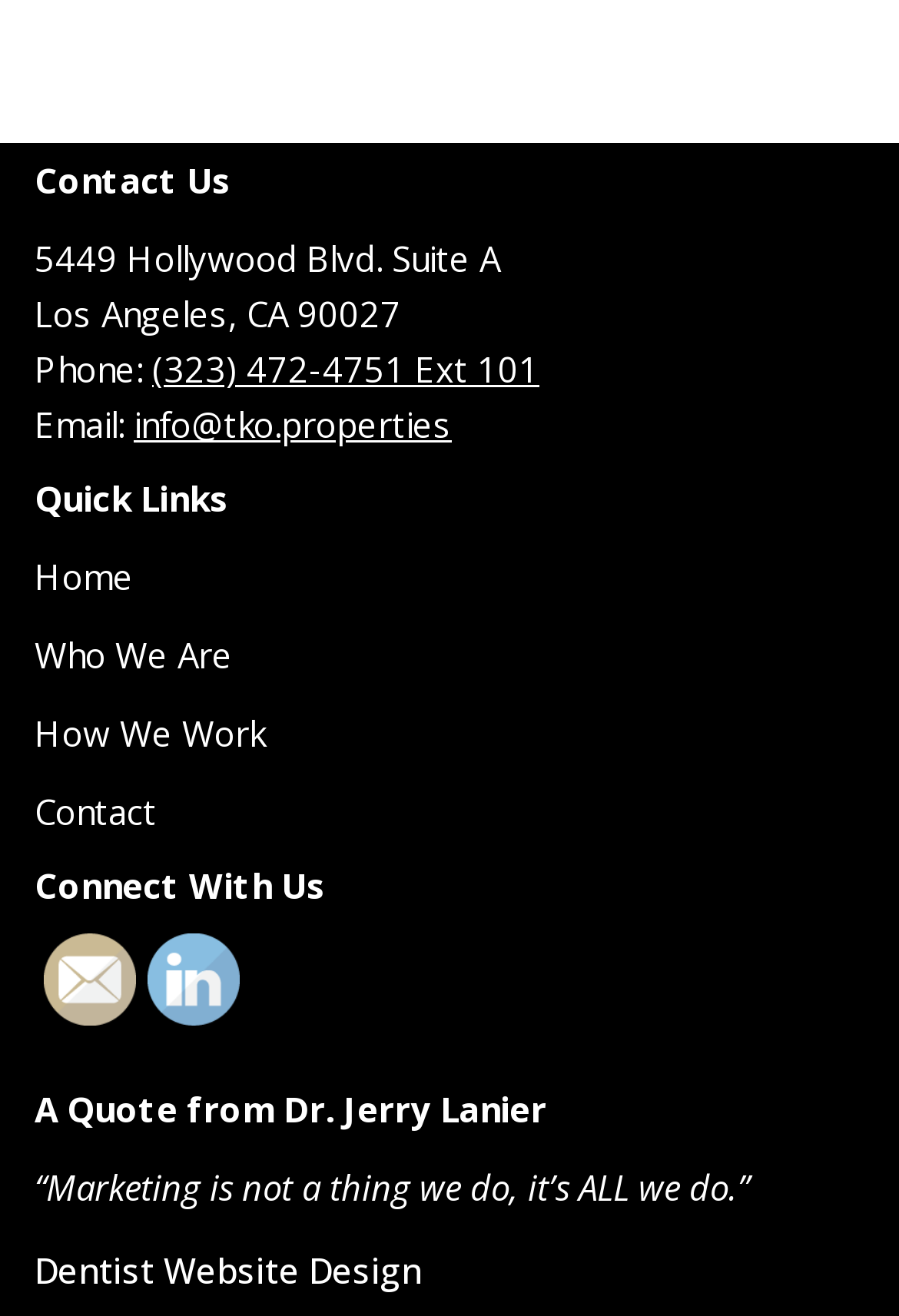Using the element description: "Dentist Website Design", determine the bounding box coordinates for the specified UI element. The coordinates should be four float numbers between 0 and 1, [left, top, right, bottom].

[0.038, 0.947, 0.469, 0.982]